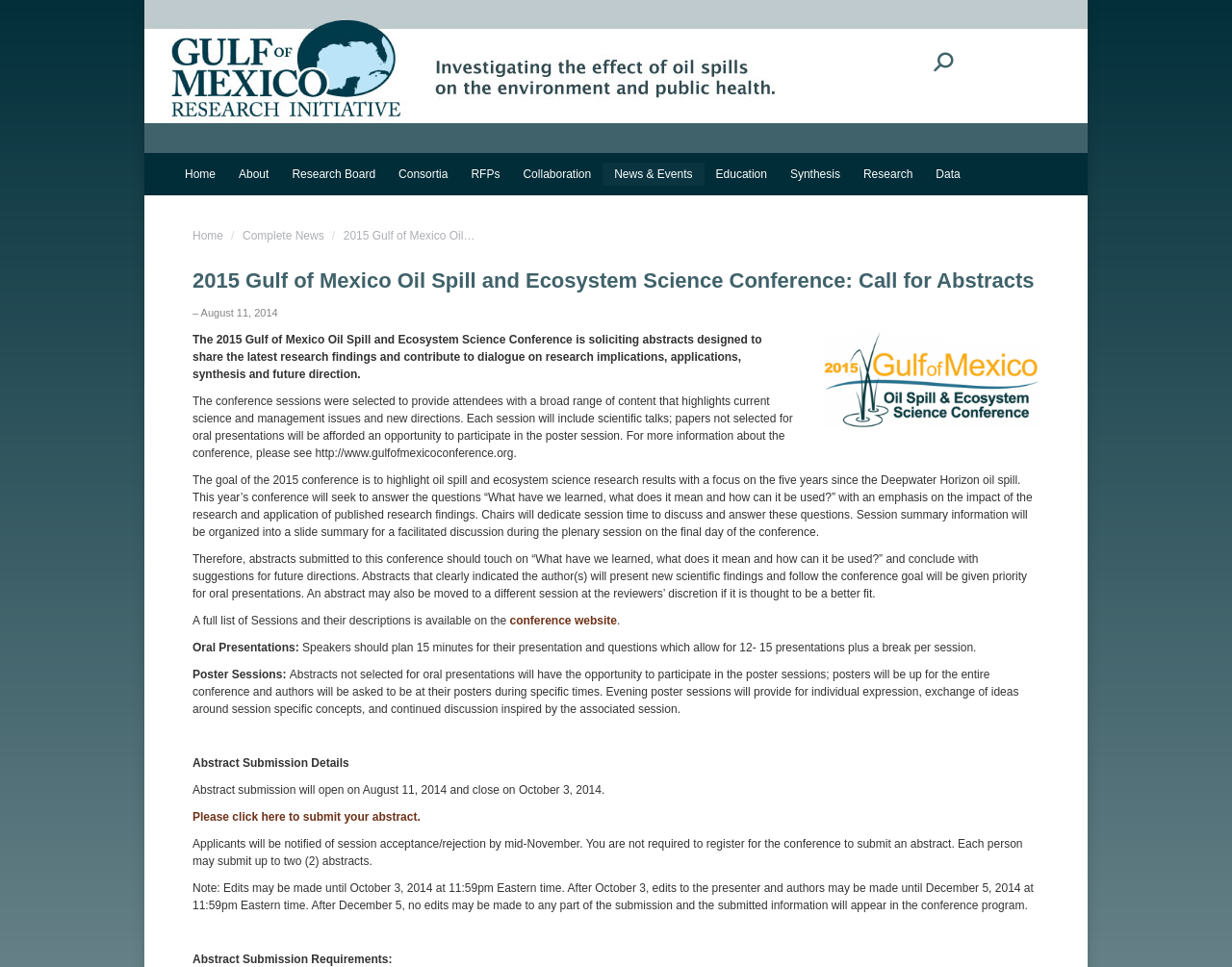What is the focus of the conference sessions?
Refer to the screenshot and respond with a concise word or phrase.

Oil spill and ecosystem science research